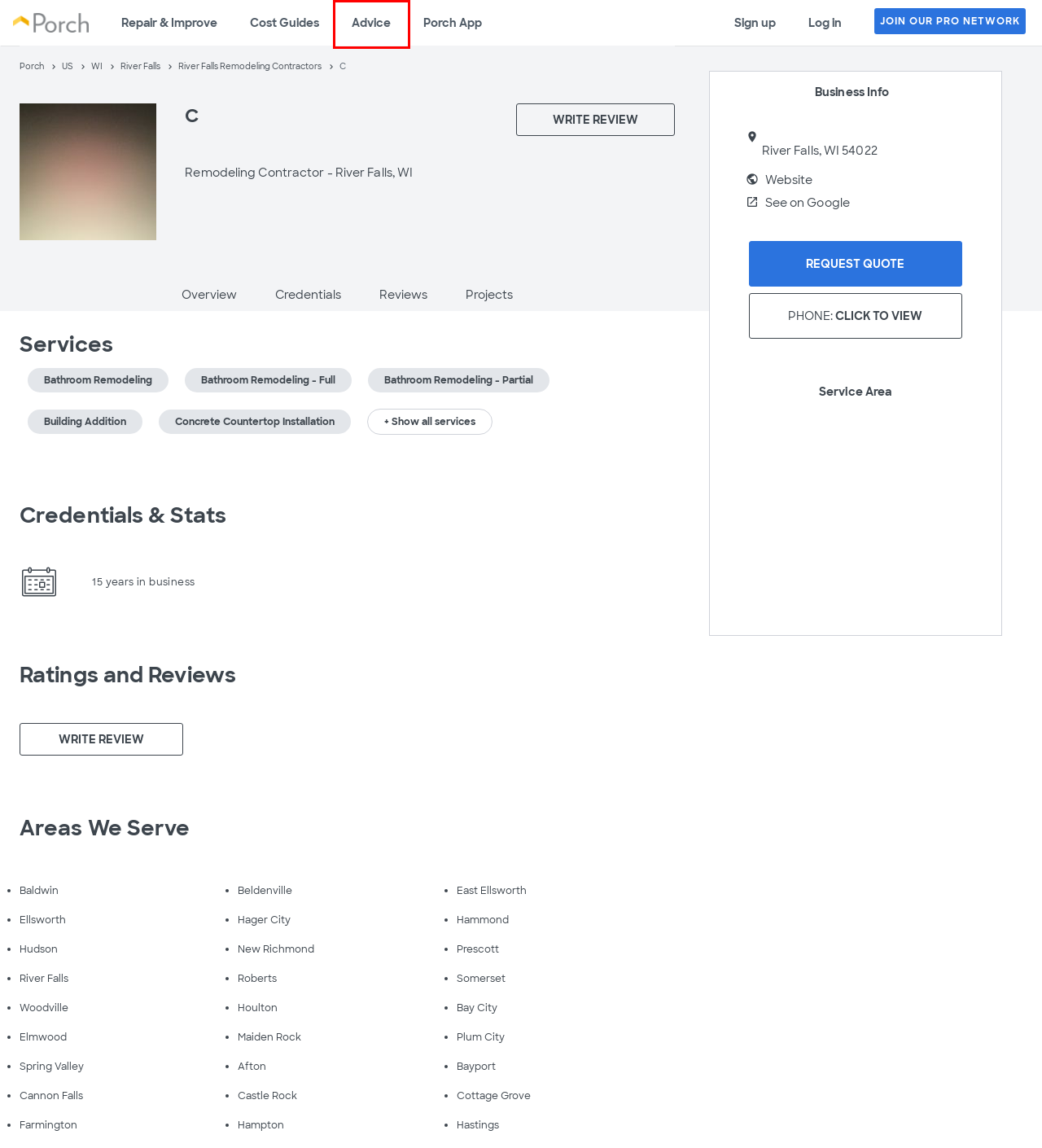Look at the screenshot of a webpage where a red bounding box surrounds a UI element. Your task is to select the best-matching webpage description for the new webpage after you click the element within the bounding box. The available options are:
A. Get qualified homeowner leads for your business - Porch
B. Privacy Policy | Porch
C. Porch.com Reviews from Real Pros | Porch
D. Porch | FAQ
E. Home Remodeling & Interior Decorating Advice & Photos - Porch
F. Porch | The app for your home
G. Estimate what your project or renovation will cost - 2024 Prices
H. Porch | Find the Best Rated Local Home Improvement Professionals

E